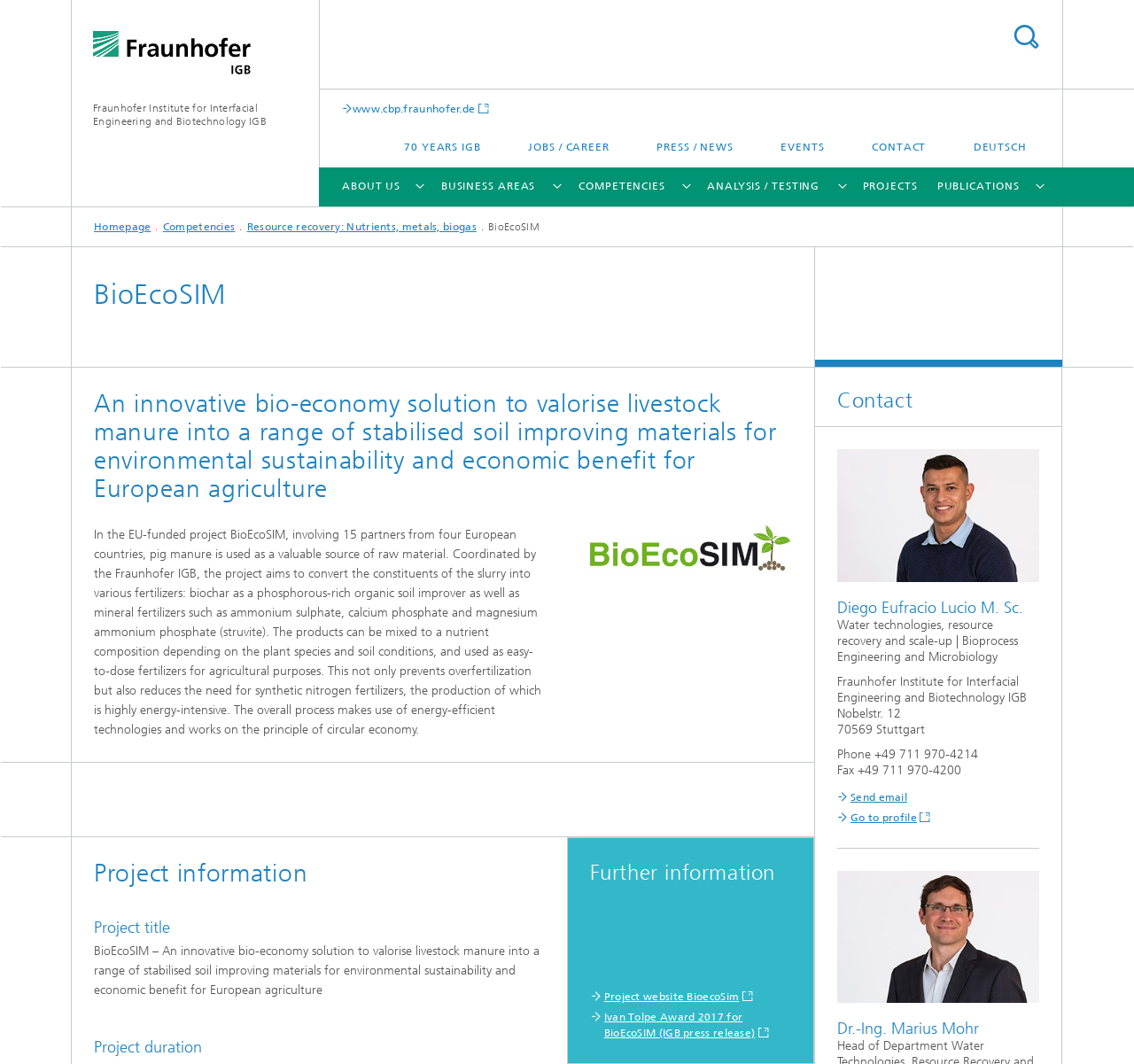What is the name of the process development in photobioreactors?
Please respond to the question with a detailed and thorough explanation.

I found the answer by looking at the link 'Etamax' which is located in the 'ALGAE BIOTECHNOLOGY' section and is a process development in photobioreactors.